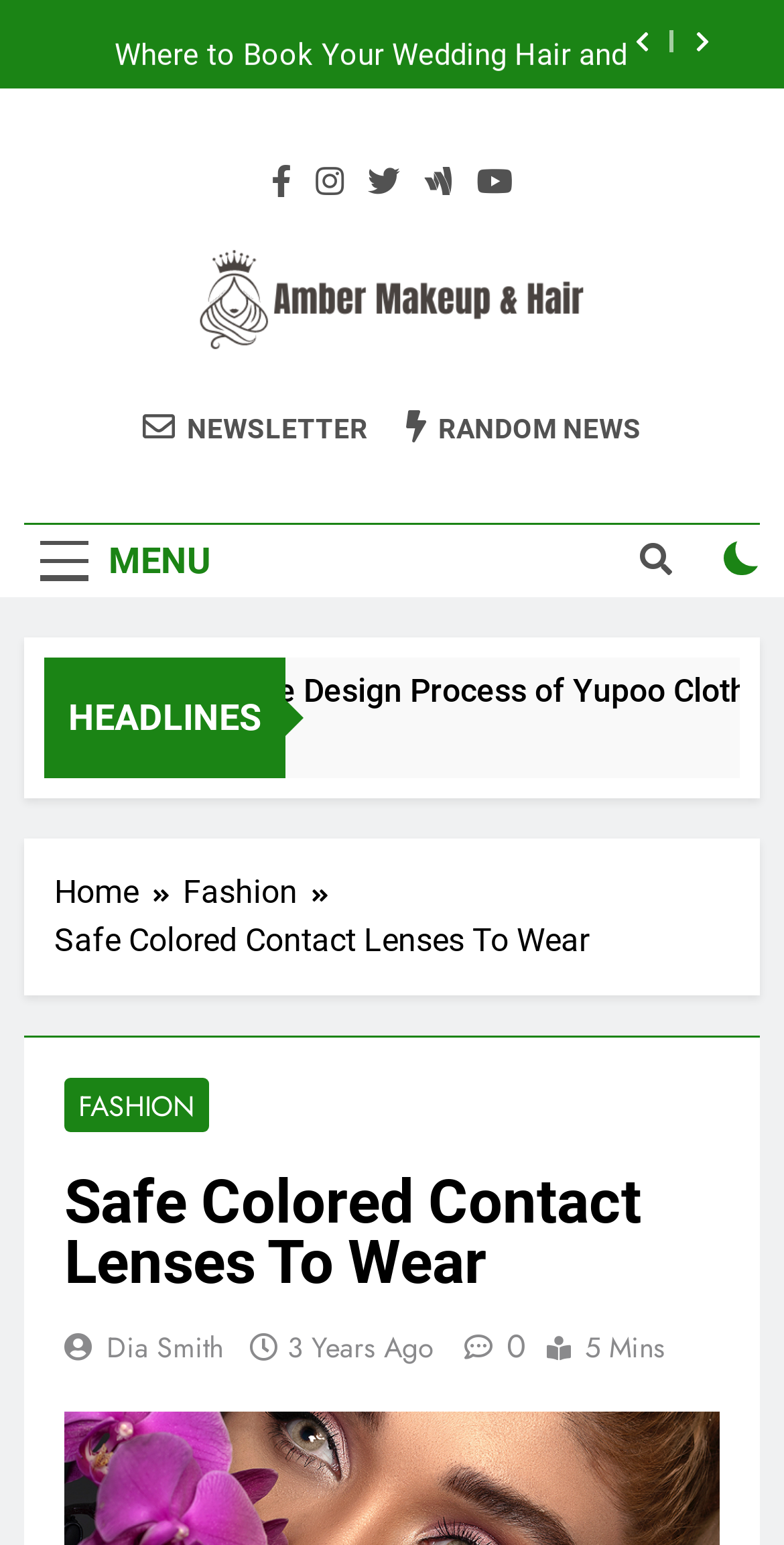Please find the bounding box coordinates of the element's region to be clicked to carry out this instruction: "Subscribe to the NEWSLETTER".

[0.182, 0.264, 0.469, 0.289]